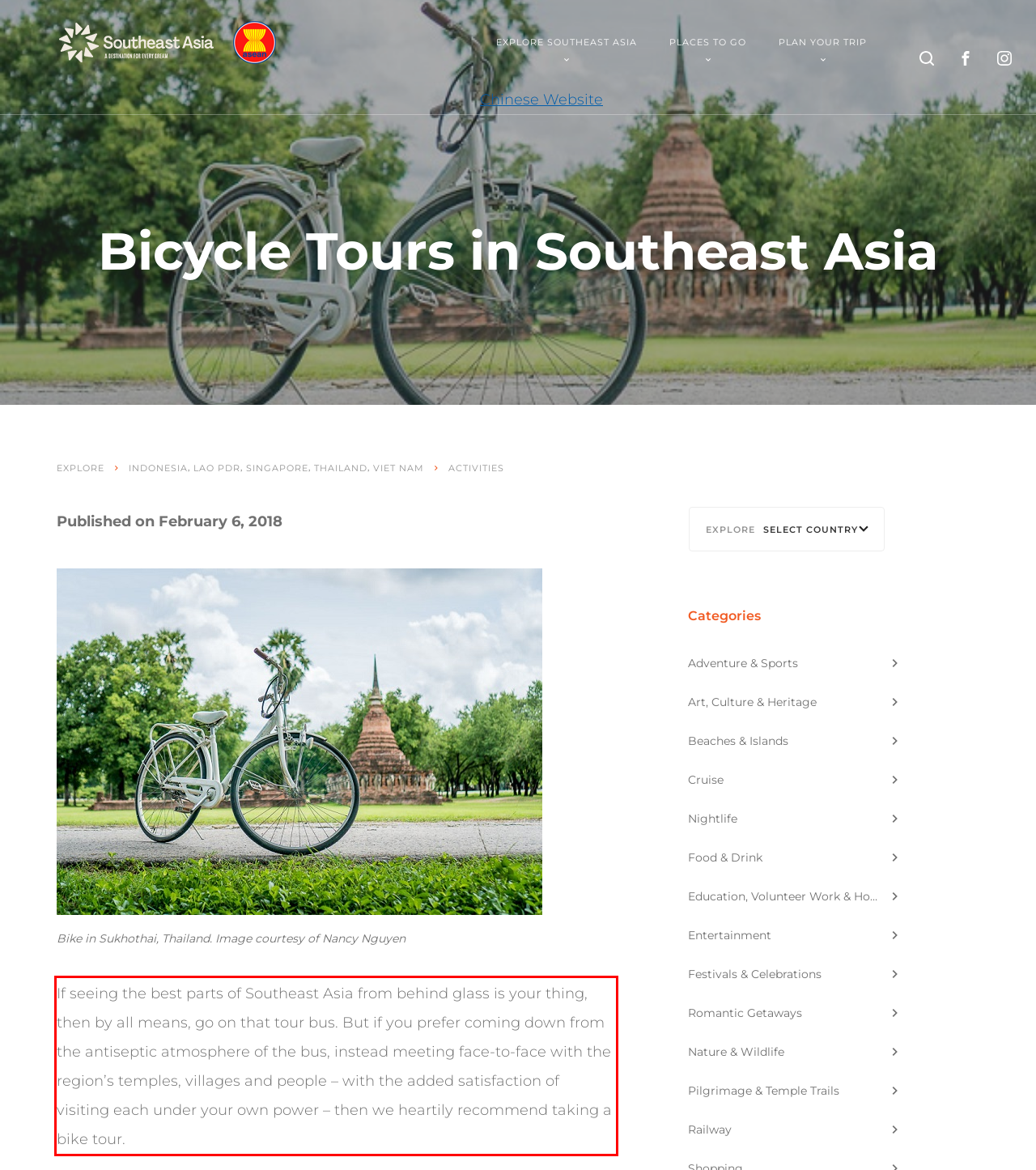You have a screenshot of a webpage with a red bounding box. Identify and extract the text content located inside the red bounding box.

If seeing the best parts of Southeast Asia from behind glass is your thing, then by all means, go on that tour bus. But if you prefer coming down from the antiseptic atmosphere of the bus, instead meeting face-to-face with the region’s temples, villages and people – with the added satisfaction of visiting each under your own power – then we heartily recommend taking a bike tour.